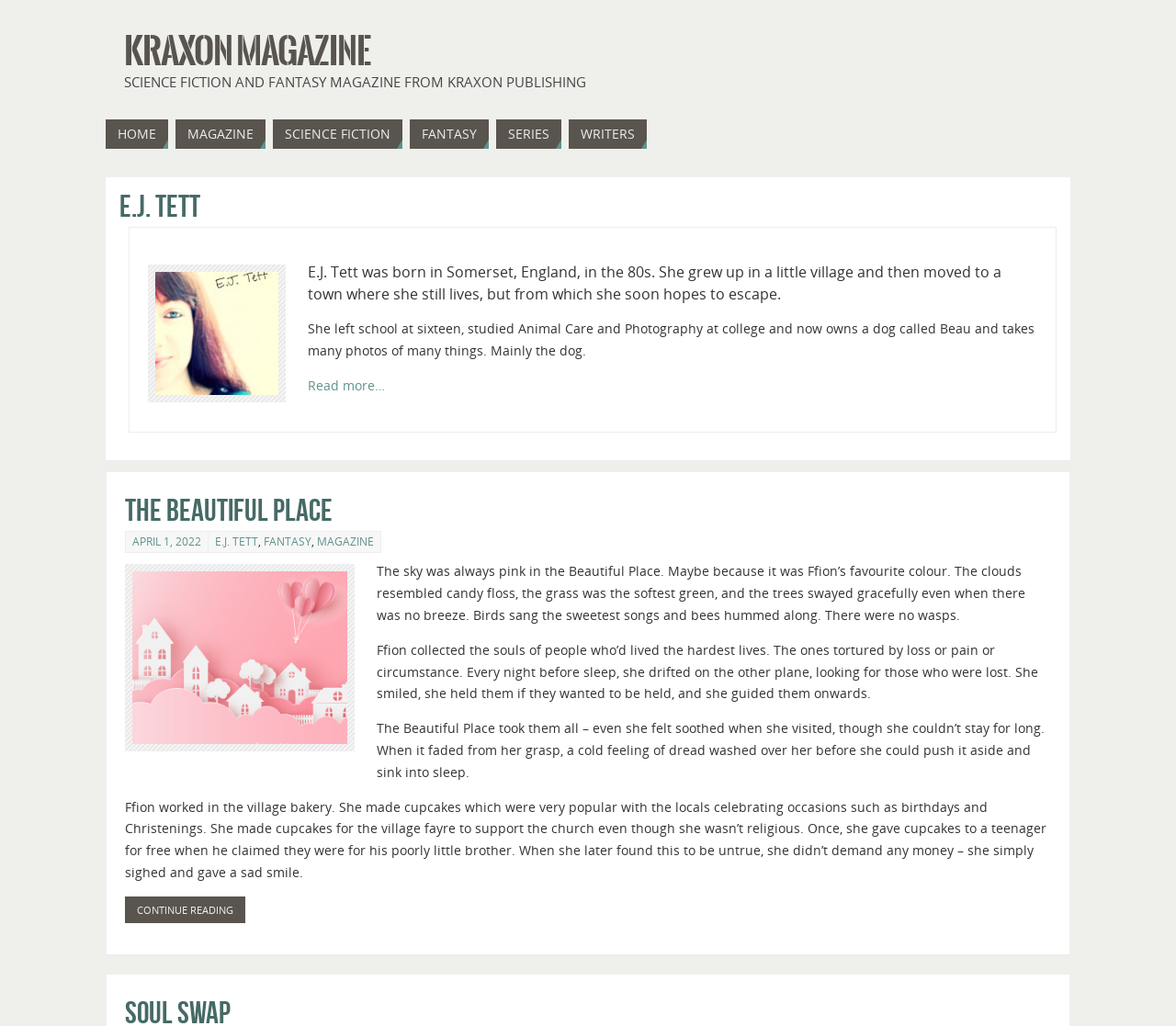Can you find the bounding box coordinates of the area I should click to execute the following instruction: "Read more about E.J. Tett"?

[0.262, 0.367, 0.327, 0.384]